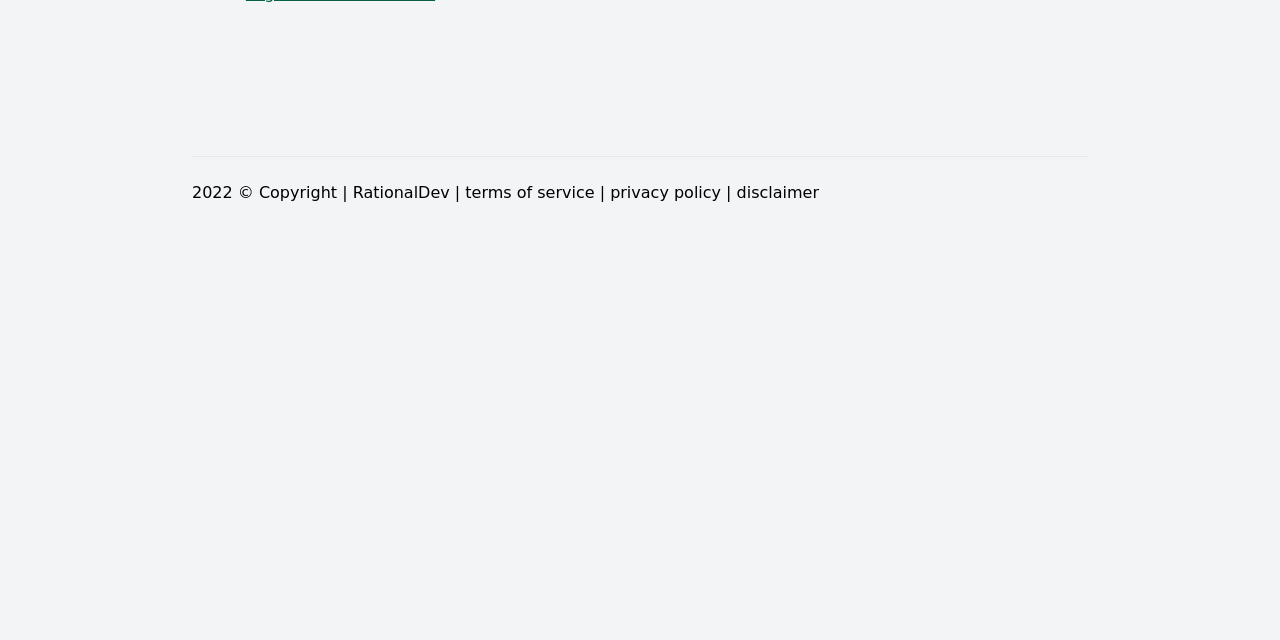Given the element description "terms of service" in the screenshot, predict the bounding box coordinates of that UI element.

[0.364, 0.286, 0.465, 0.316]